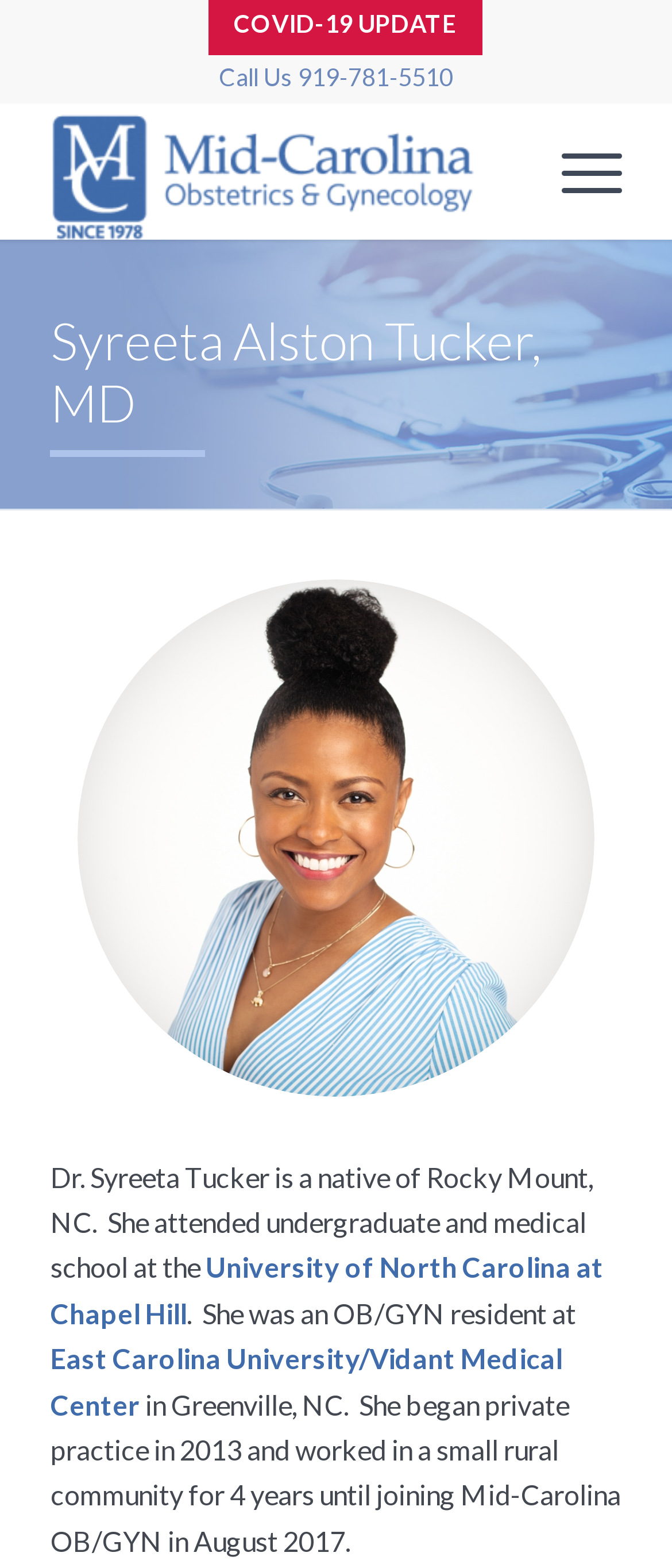Can you give a detailed response to the following question using the information from the image? What is the vertical position of the 'COVID-19 UPDATE' menu item?

I determined the vertical position of the 'COVID-19 UPDATE' menu item by comparing its y1 and y2 coordinates with those of the 'Call Us' static text. Since the y1 and y2 coordinates of the 'COVID-19 UPDATE' menu item are smaller than those of the 'Call Us' static text, it appears above the 'Call Us' static text.